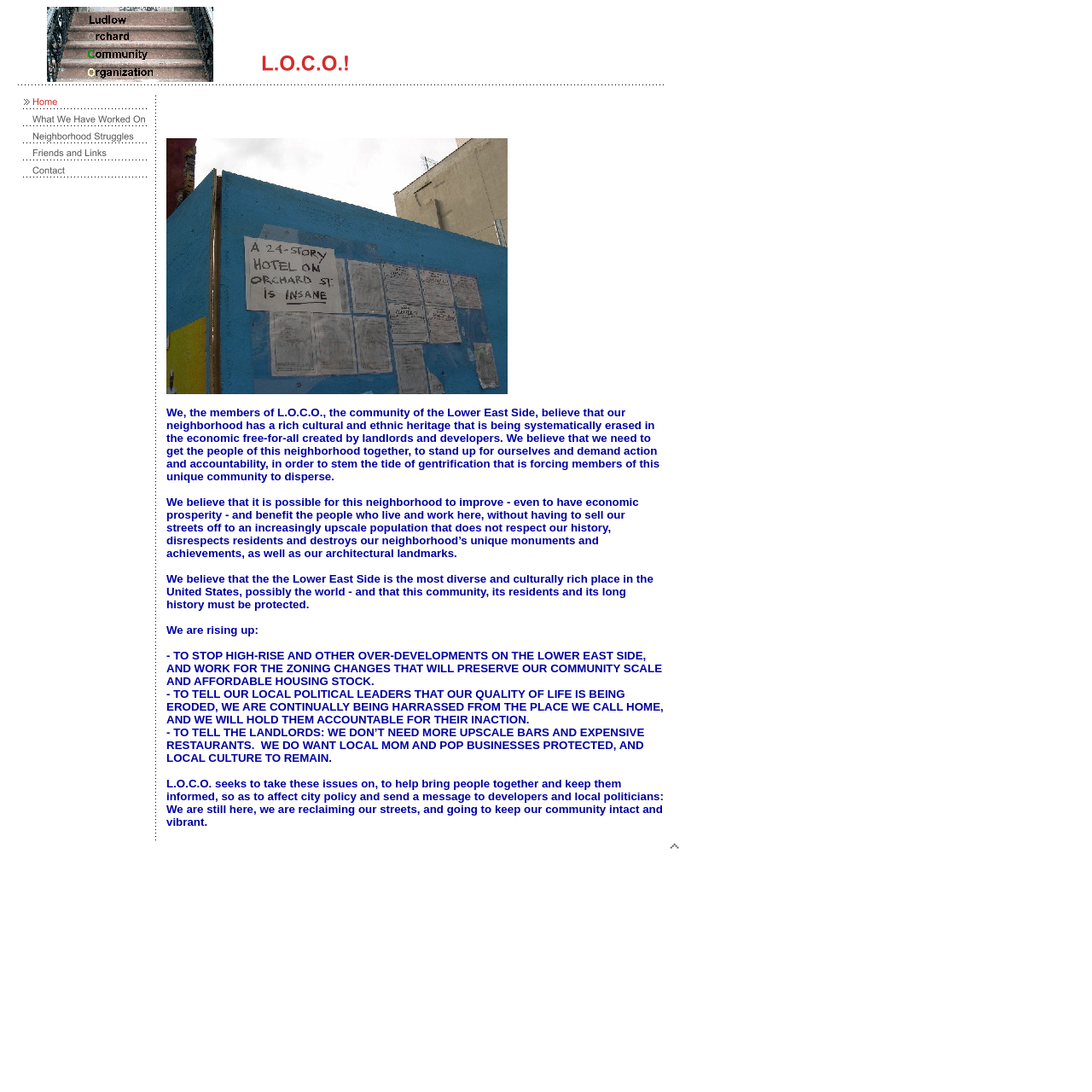Find the bounding box coordinates for the HTML element described as: "alt="Neighborhood Struggles" name="CM4all_203"". The coordinates should consist of four float values between 0 and 1, i.e., [left, top, right, bottom].

[0.006, 0.123, 0.14, 0.134]